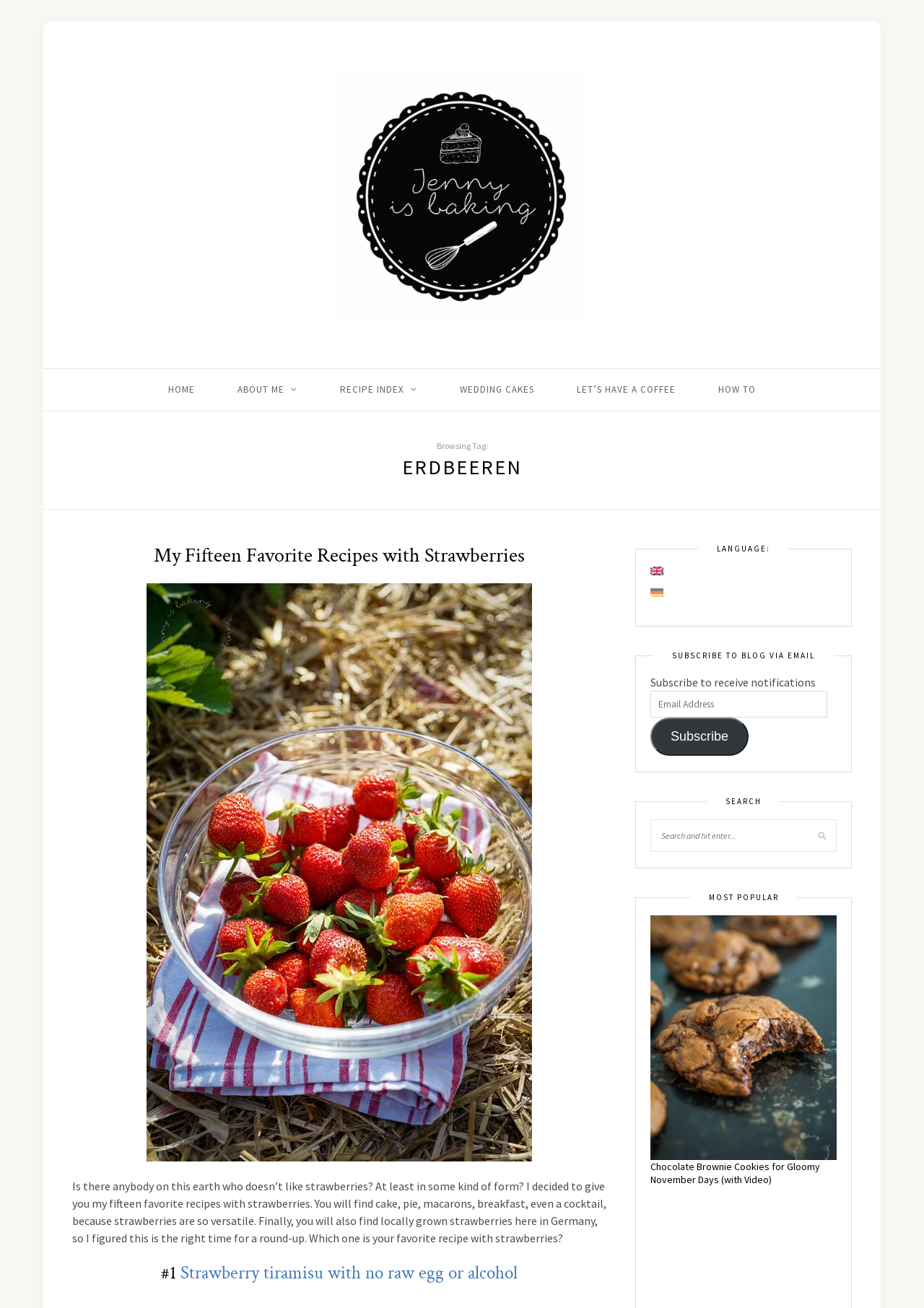What is the topic of the blog post?
Provide a thorough and detailed answer to the question.

The topic of the blog post can be determined by looking at the heading 'My Fifteen Favorite Recipes with Strawberries' and the text that follows, which discusses various recipes that feature strawberries as an ingredient.